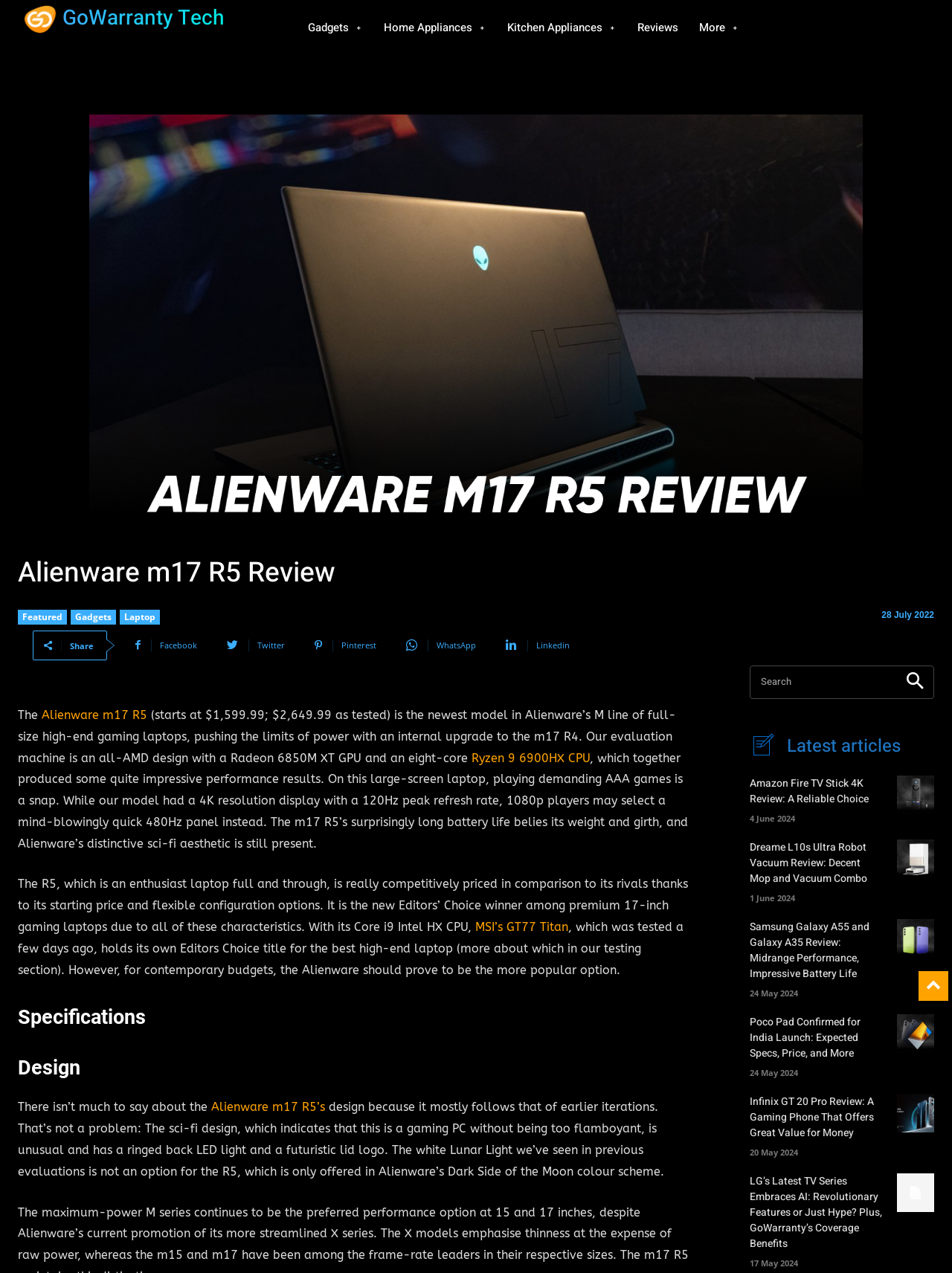What is the GPU model used in the laptop?
Provide a fully detailed and comprehensive answer to the question.

The GPU model used in the laptop can be found in the text 'Our evaluation machine is an all-AMD design with a Radeon 6850M XT GPU and an eight-core Ryzen 9 6900HX CPU'.